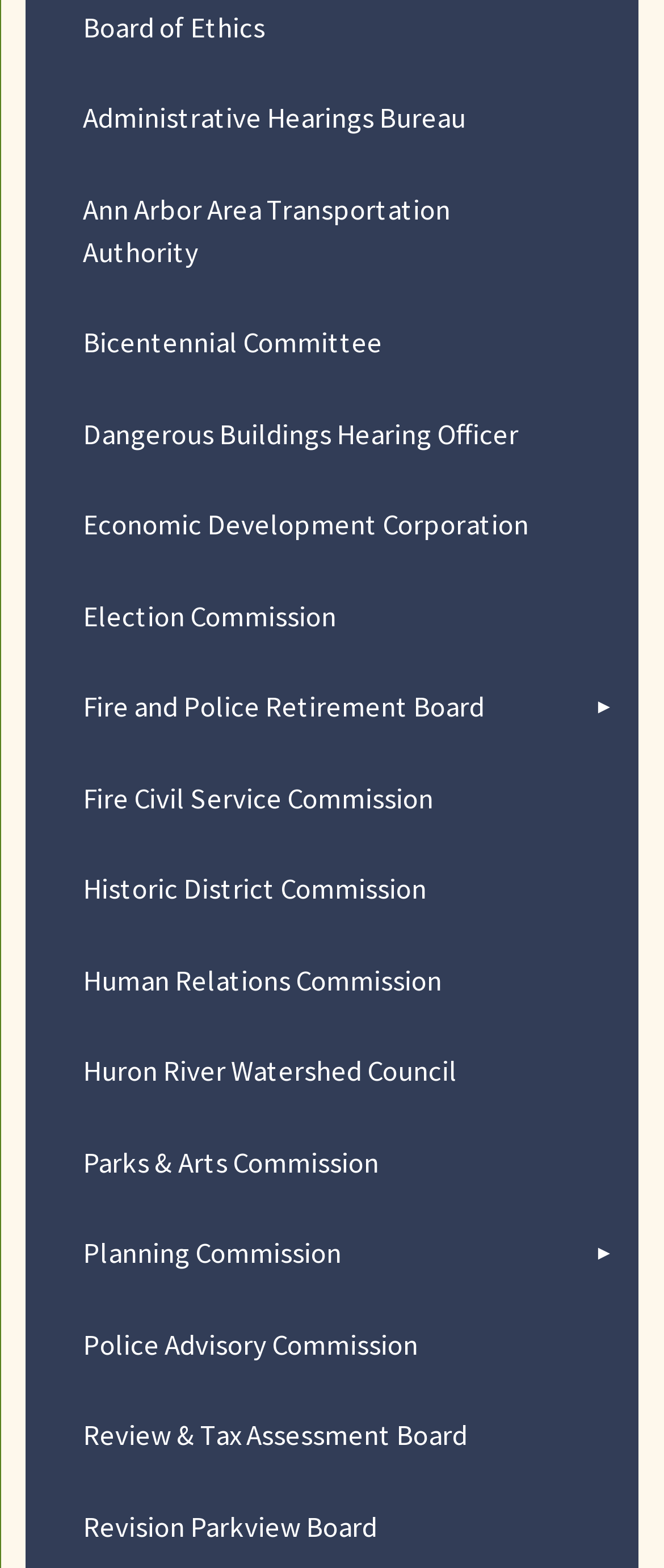Determine the bounding box coordinates of the clickable region to follow the instruction: "Check previous article".

None